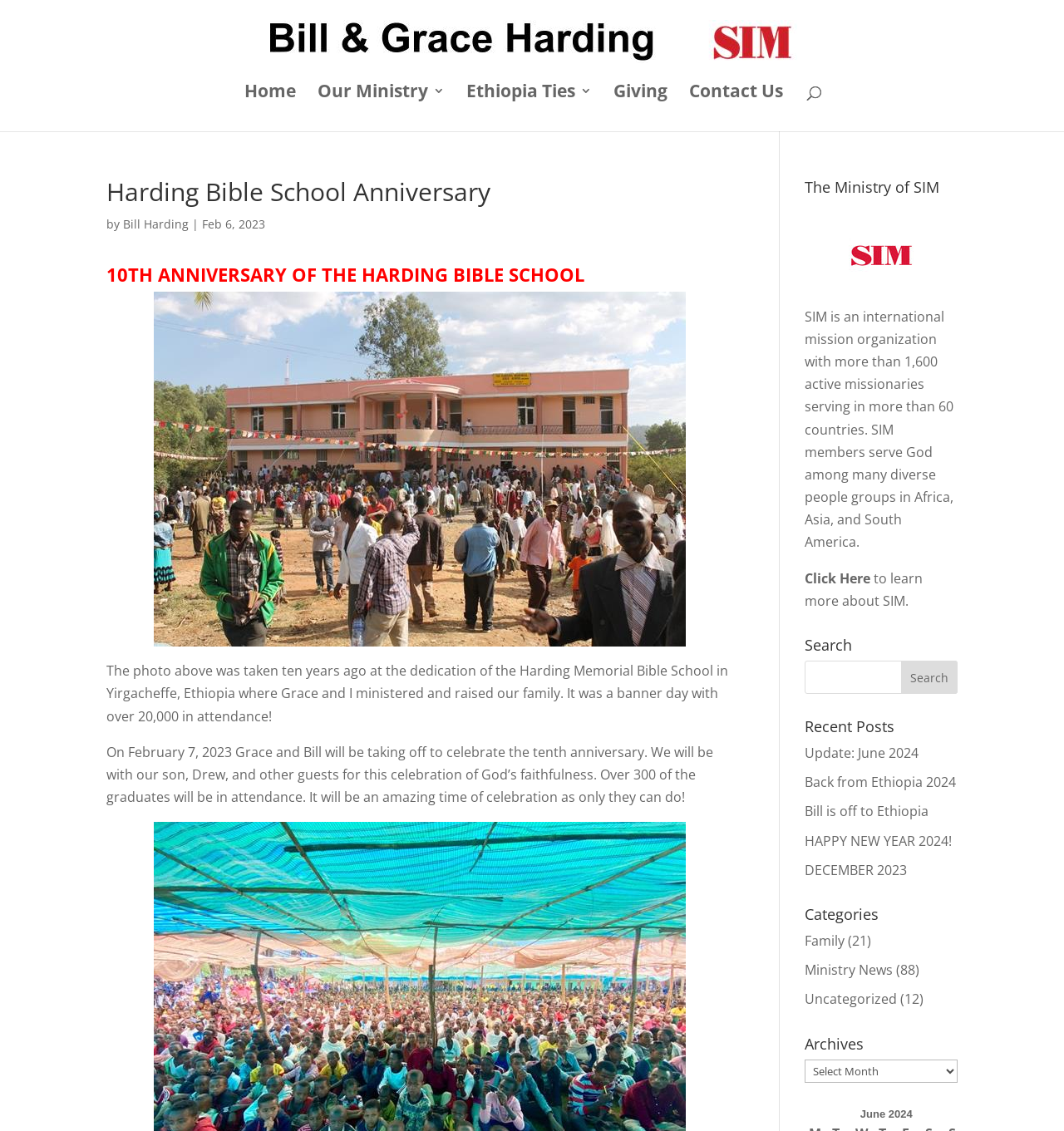Identify the bounding box coordinates for the UI element mentioned here: "Bill is off to Ethiopia". Provide the coordinates as four float values between 0 and 1, i.e., [left, top, right, bottom].

[0.756, 0.709, 0.873, 0.725]